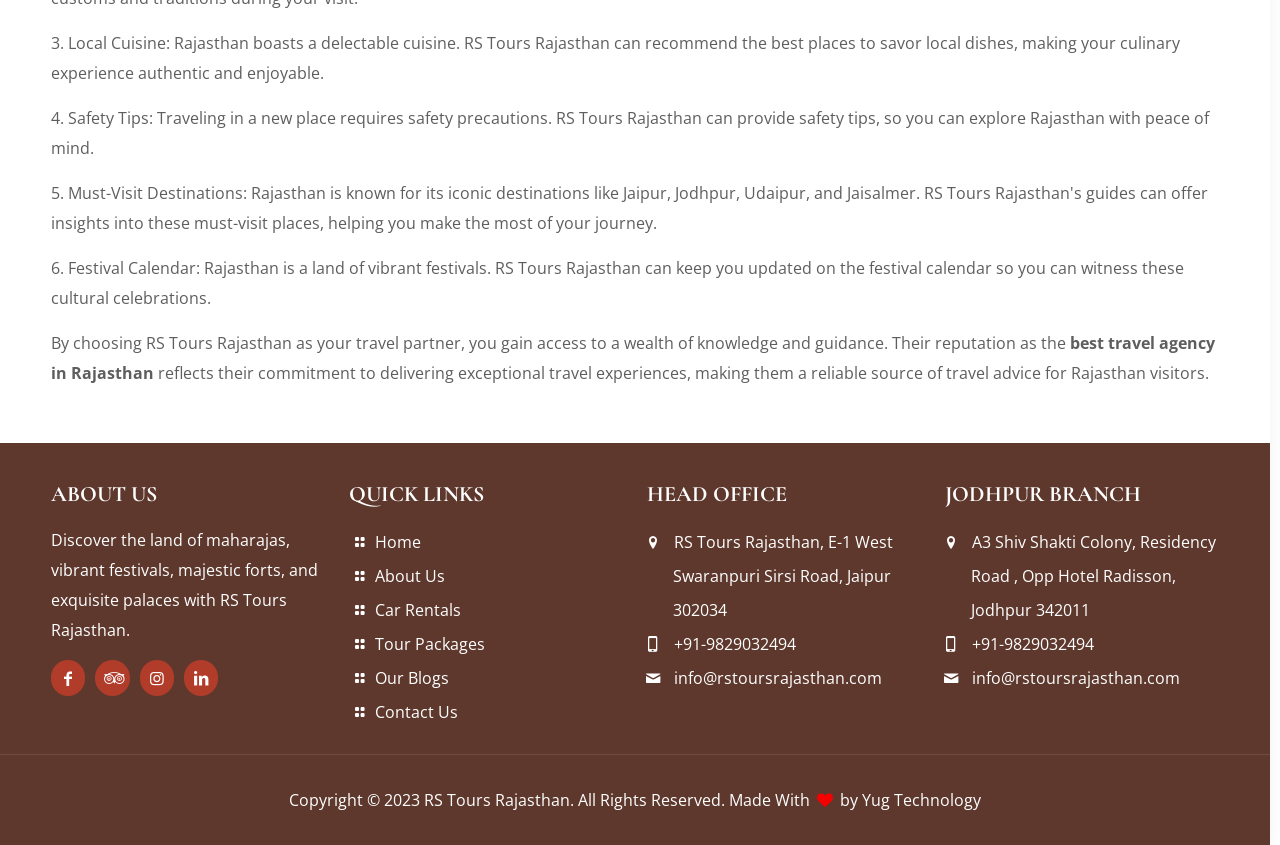Give a one-word or one-phrase response to the question: 
How many branches does RS Tours have?

Two